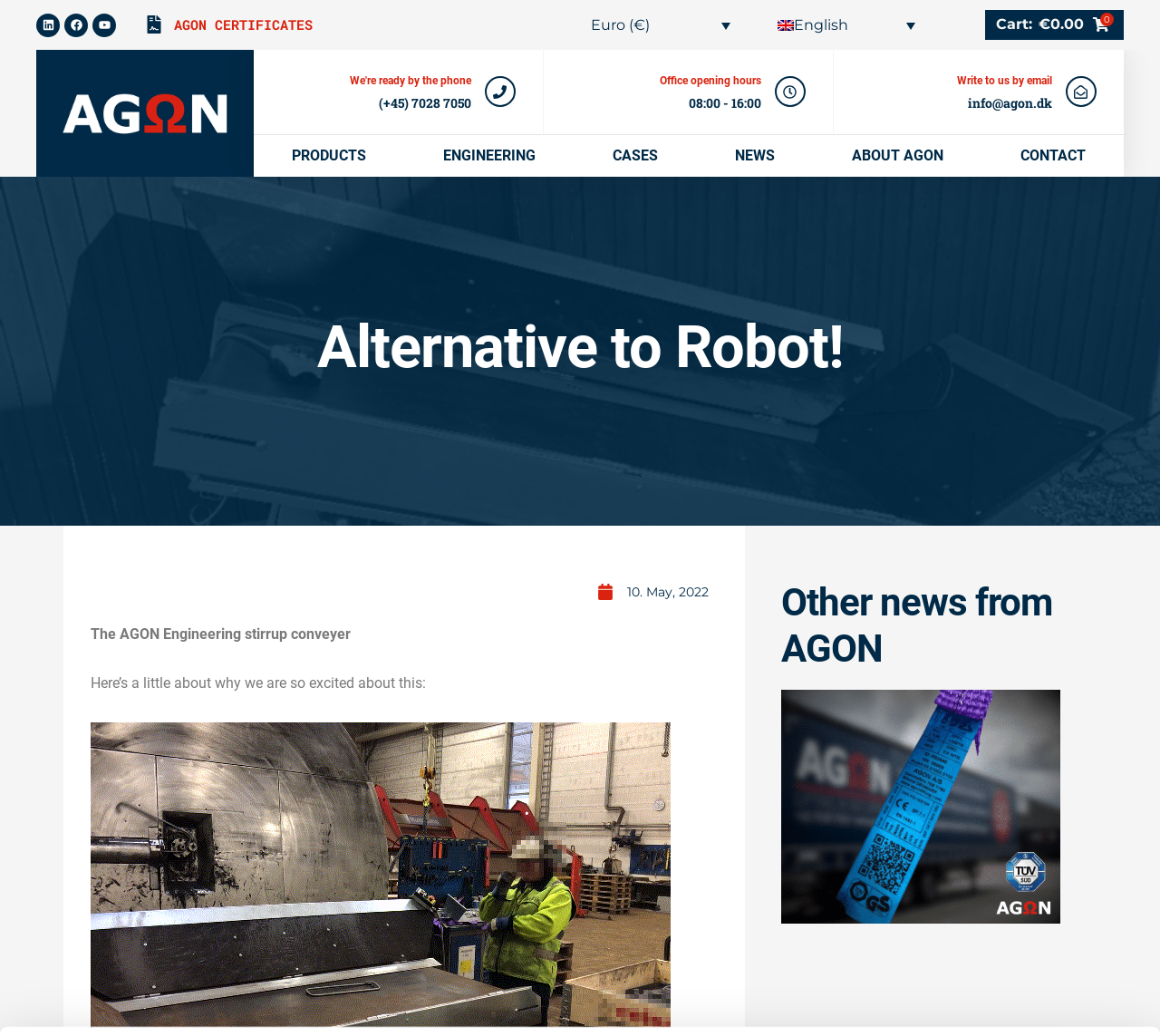Predict the bounding box coordinates of the UI element that matches this description: "Youtube". The coordinates should be in the format [left, top, right, bottom] with each value between 0 and 1.

[0.08, 0.013, 0.1, 0.035]